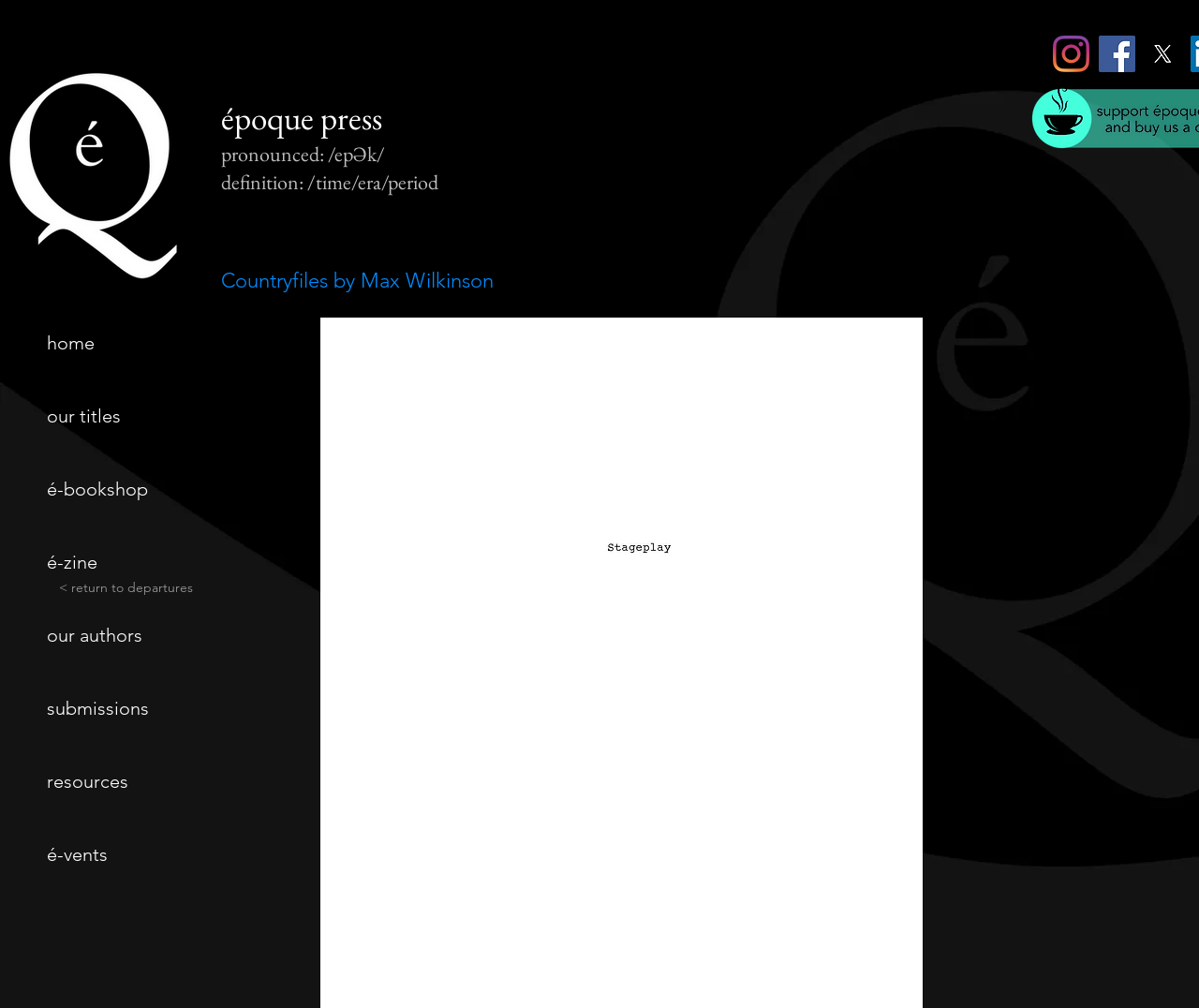Please determine the bounding box coordinates of the element to click on in order to accomplish the following task: "Explore é-bookshop". Ensure the coordinates are four float numbers ranging from 0 to 1, i.e., [left, top, right, bottom].

[0.039, 0.449, 0.157, 0.521]